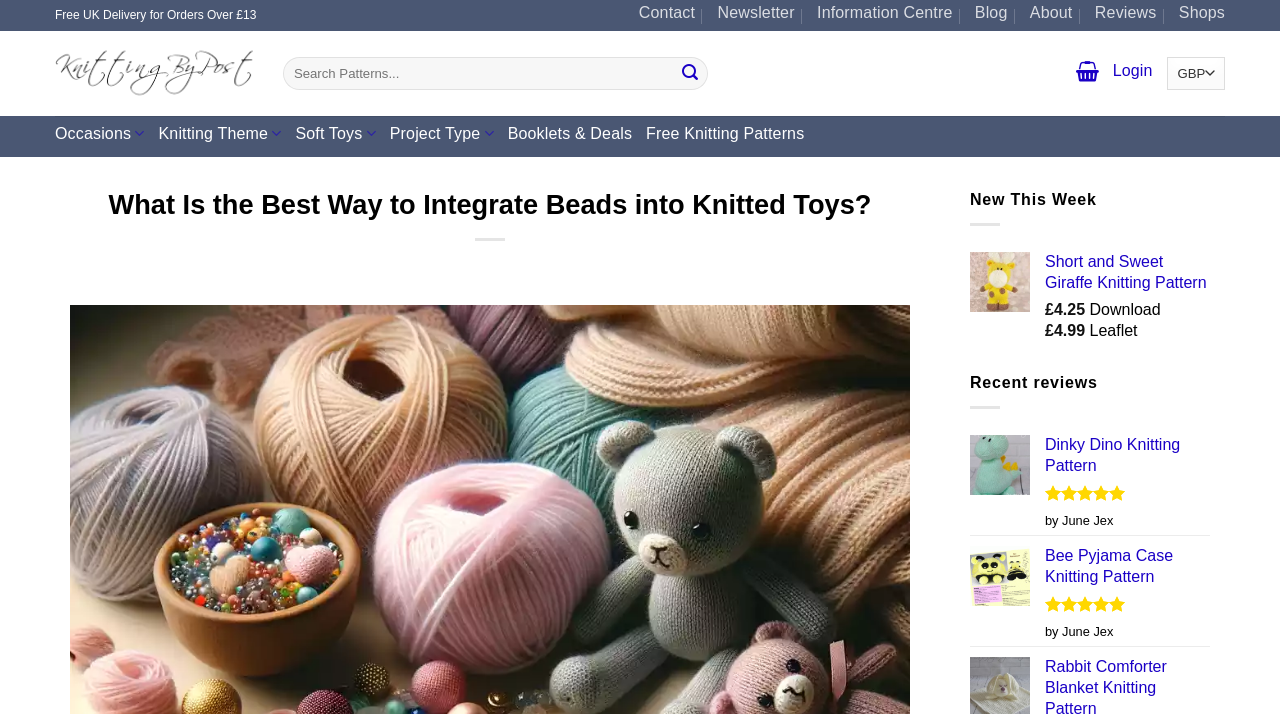Given the webpage screenshot and the description, determine the bounding box coordinates (top-left x, top-left y, bottom-right x, bottom-right y) that define the location of the UI element matching this description: Web design

None